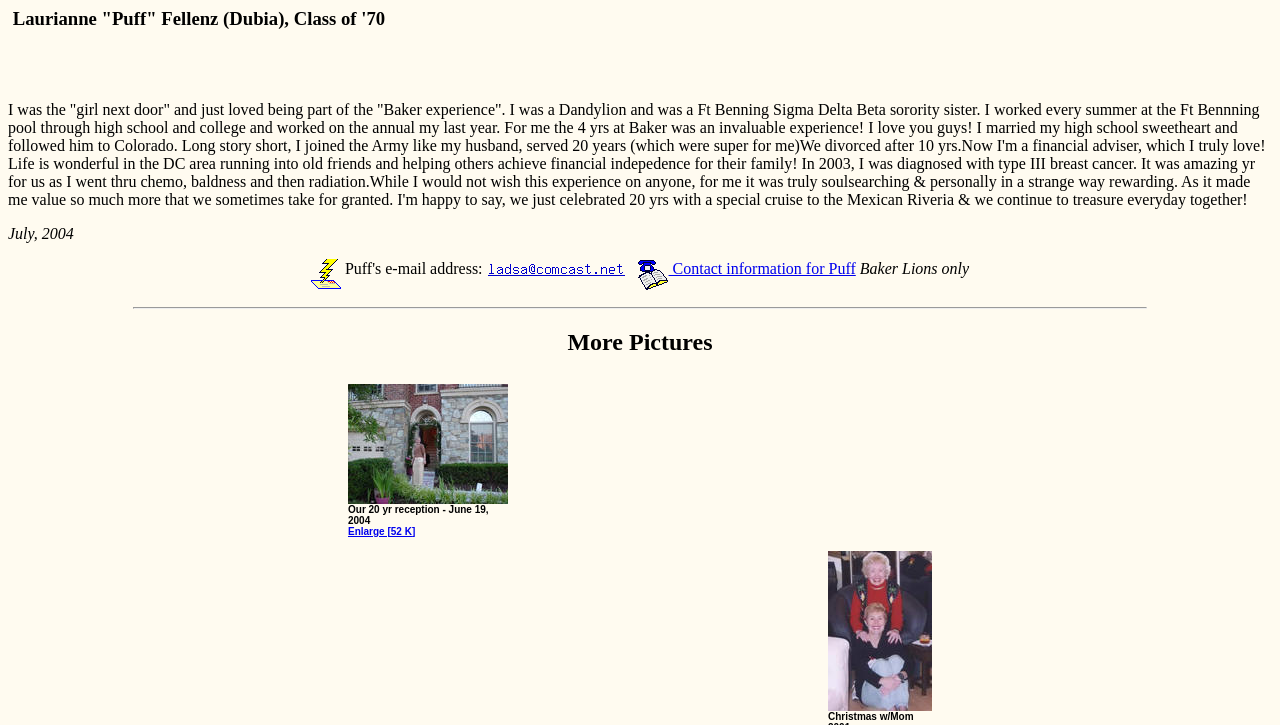What is the name of the sorority mentioned on this webpage?
Please ensure your answer to the question is detailed and covers all necessary aspects.

The webpage contains a text that mentions 'I was a Dandylion and was a Ft Benning Sigma Delta Beta sorority sister.', which suggests that the name of the sorority mentioned on this webpage is Sigma Delta Beta.